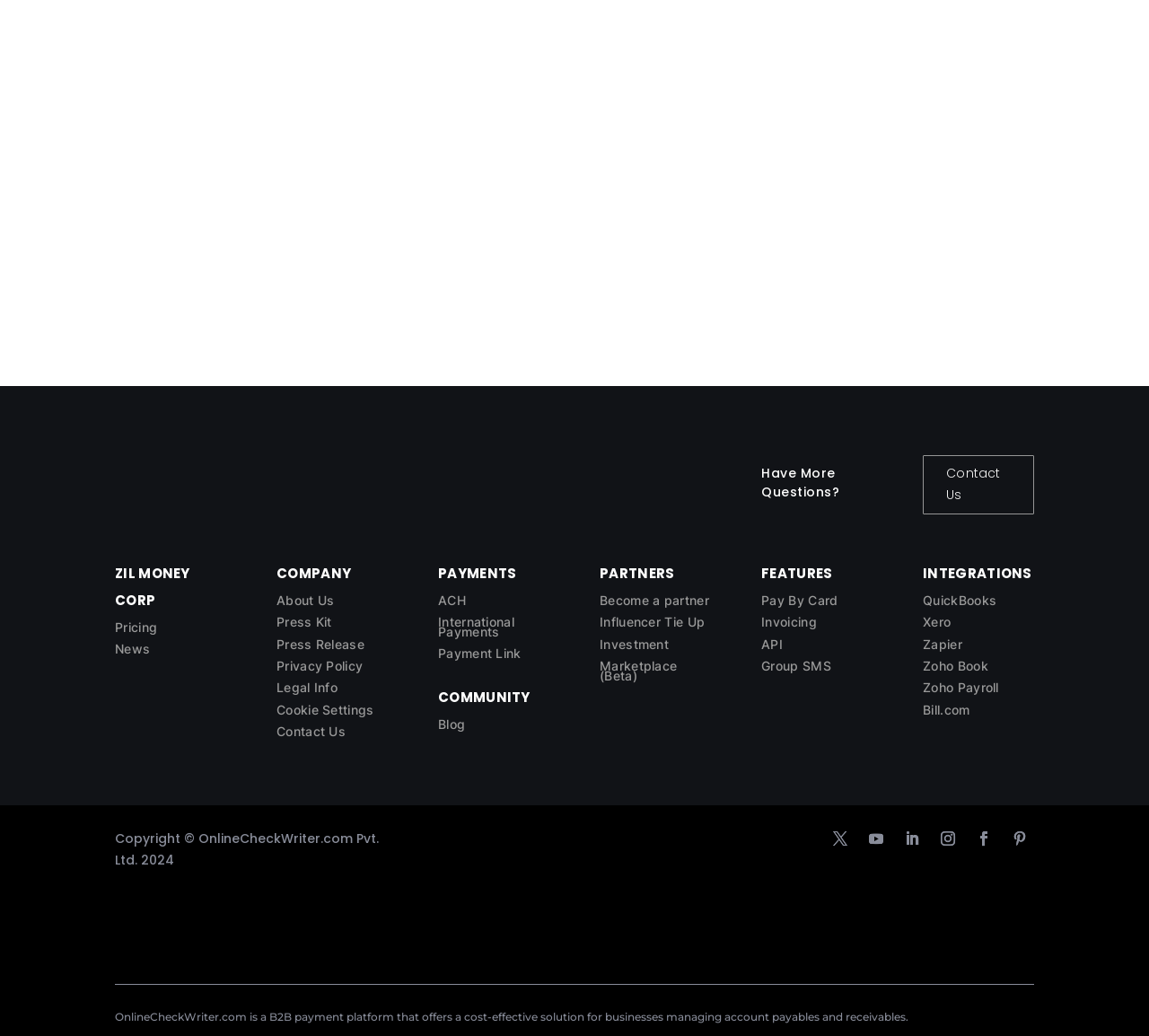Locate the bounding box coordinates of the area where you should click to accomplish the instruction: "Contact us for more information".

[0.803, 0.44, 0.9, 0.496]